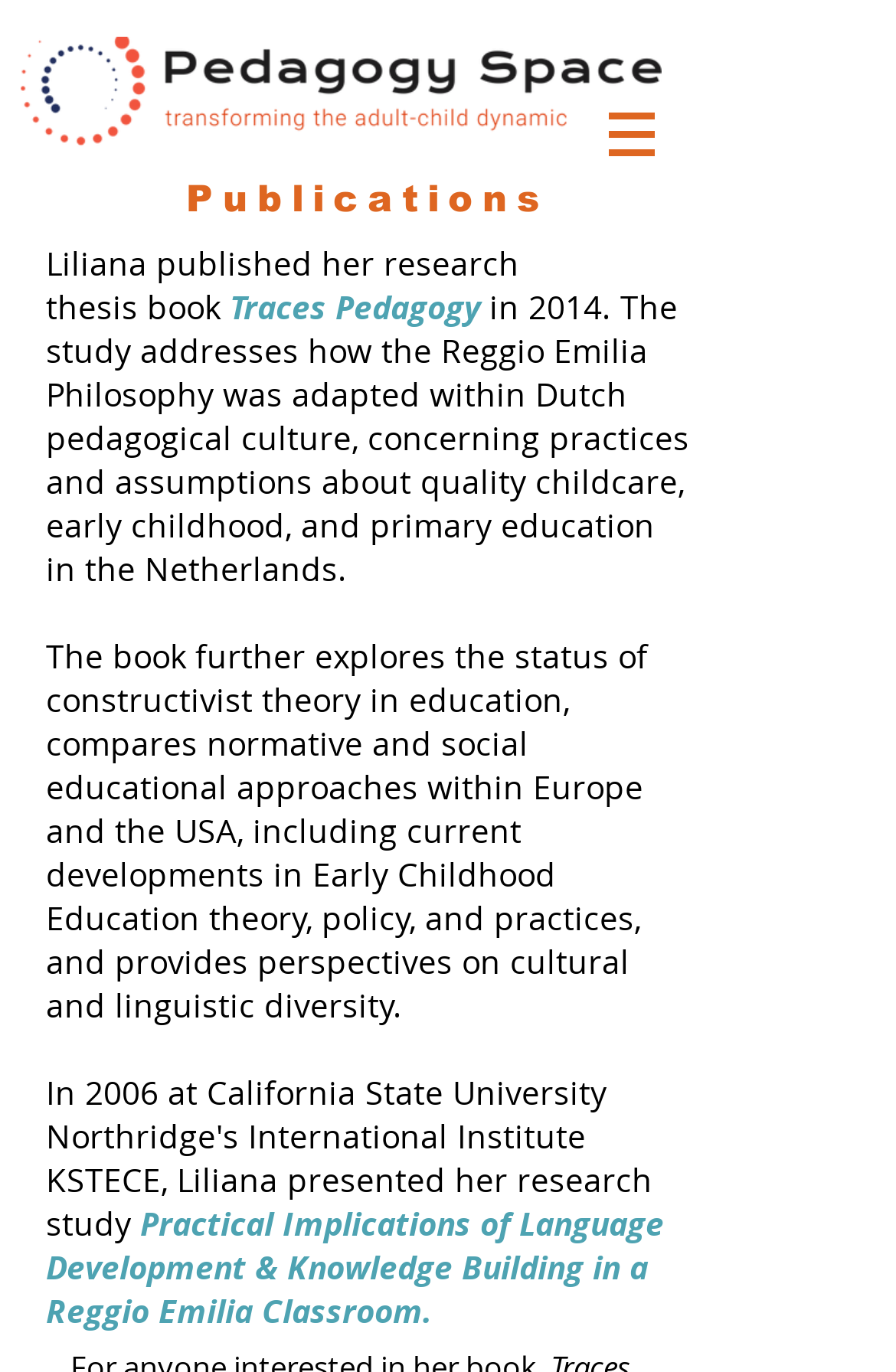Analyze the image and deliver a detailed answer to the question: What is the focus of the second publication mentioned?

The second publication mentioned is focused on language development, as indicated by the text associated with the StaticText element, which mentions 'Practical Implications of Language Development & Knowledge Building in a Reggio Emilia Classroom'.